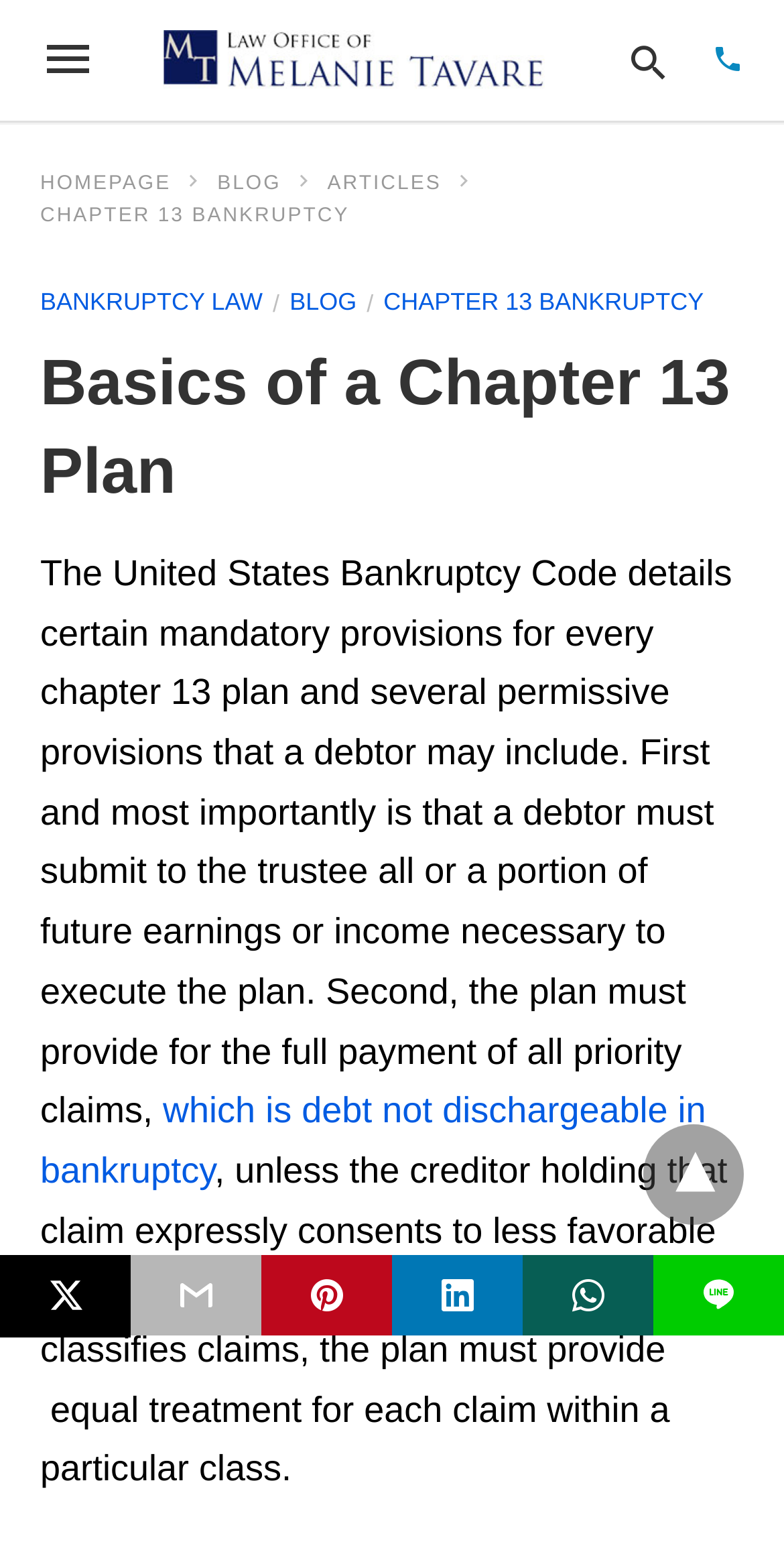Highlight the bounding box coordinates of the element that should be clicked to carry out the following instruction: "go to homepage". The coordinates must be given as four float numbers ranging from 0 to 1, i.e., [left, top, right, bottom].

[0.051, 0.112, 0.264, 0.126]